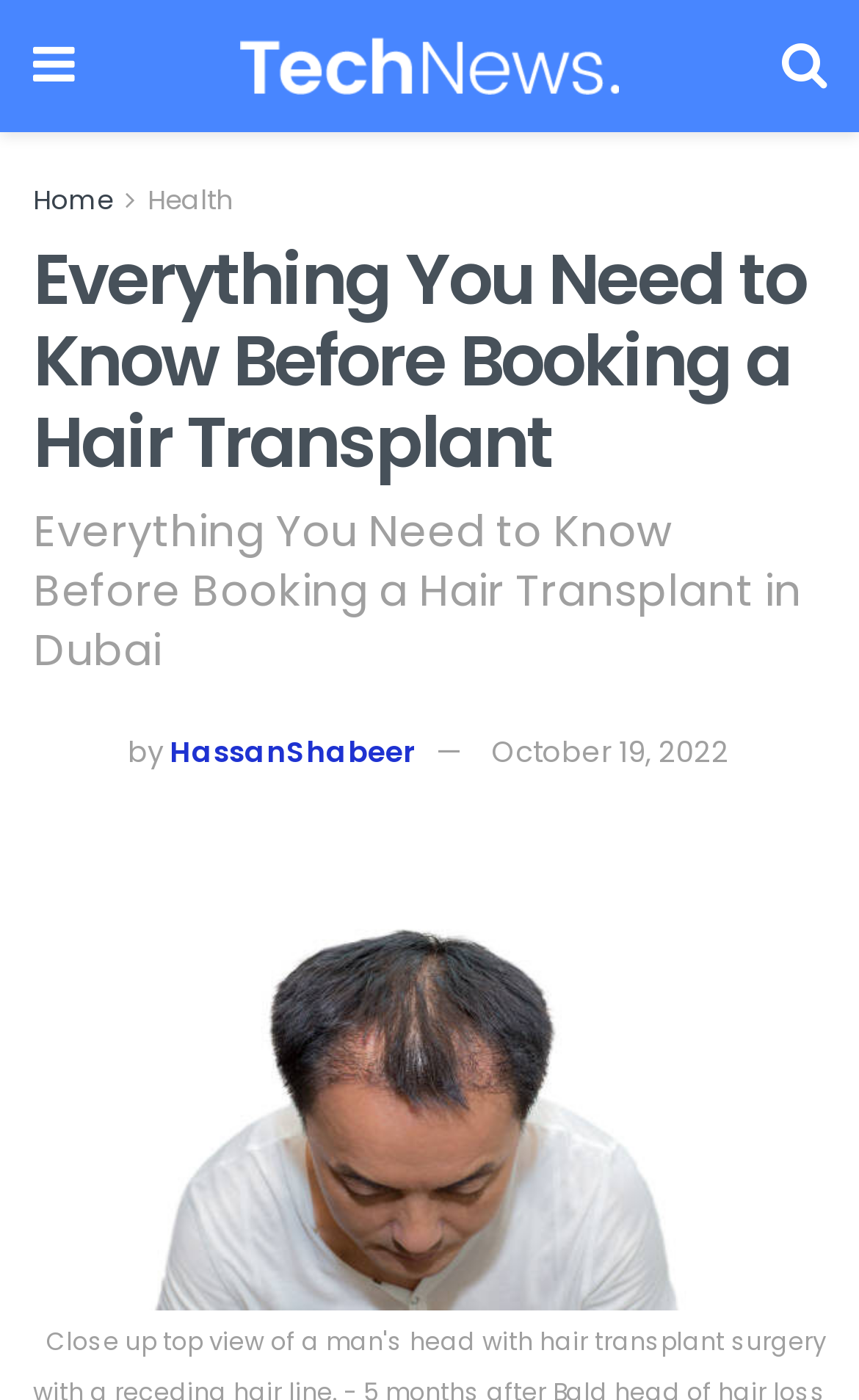Please provide a short answer using a single word or phrase for the question:
What is the date of the article?

October 19, 2022